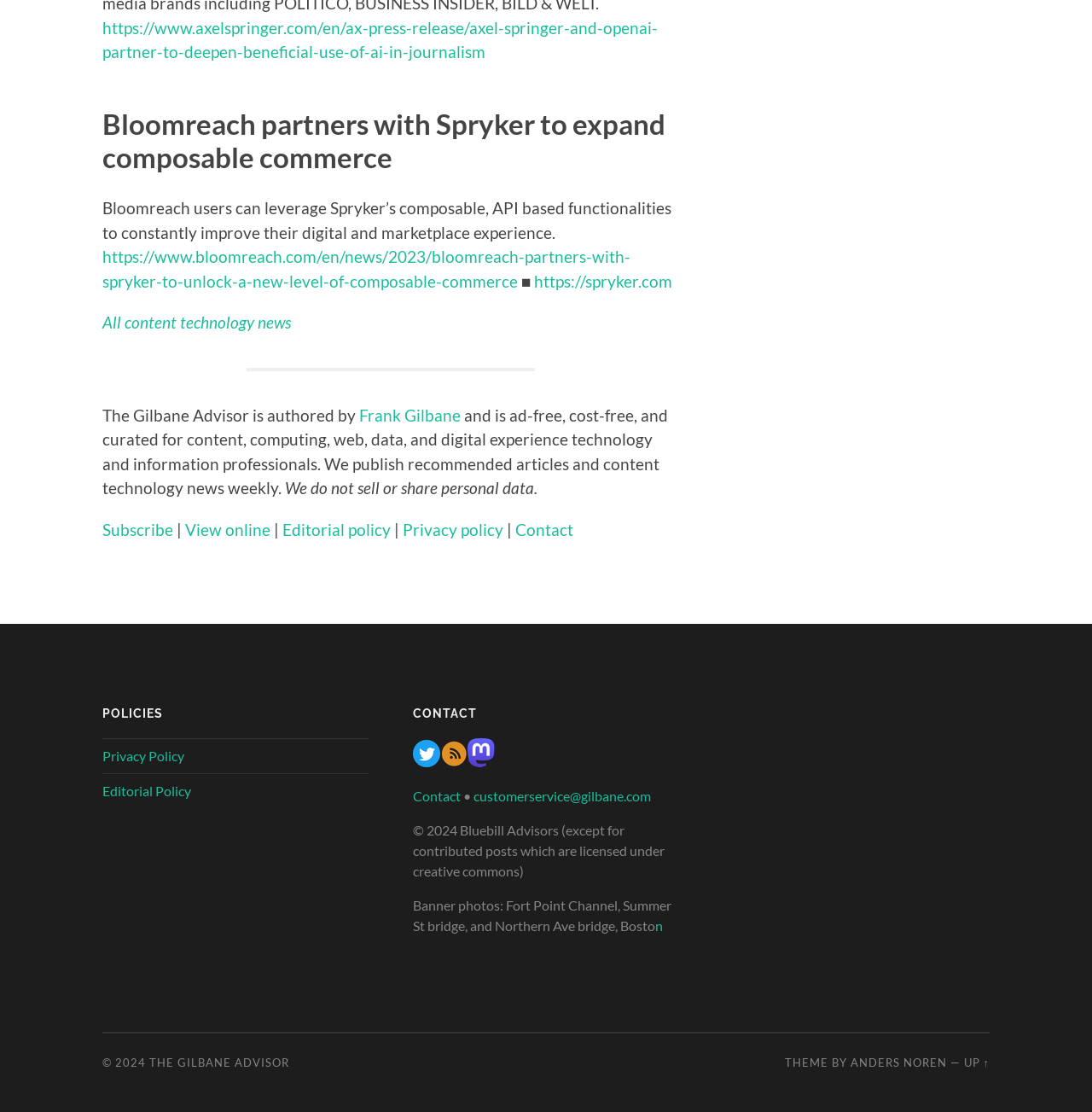Find the bounding box coordinates of the clickable element required to execute the following instruction: "Read about Bloomreach partnering with Spryker". Provide the coordinates as four float numbers between 0 and 1, i.e., [left, top, right, bottom].

[0.094, 0.096, 0.622, 0.158]